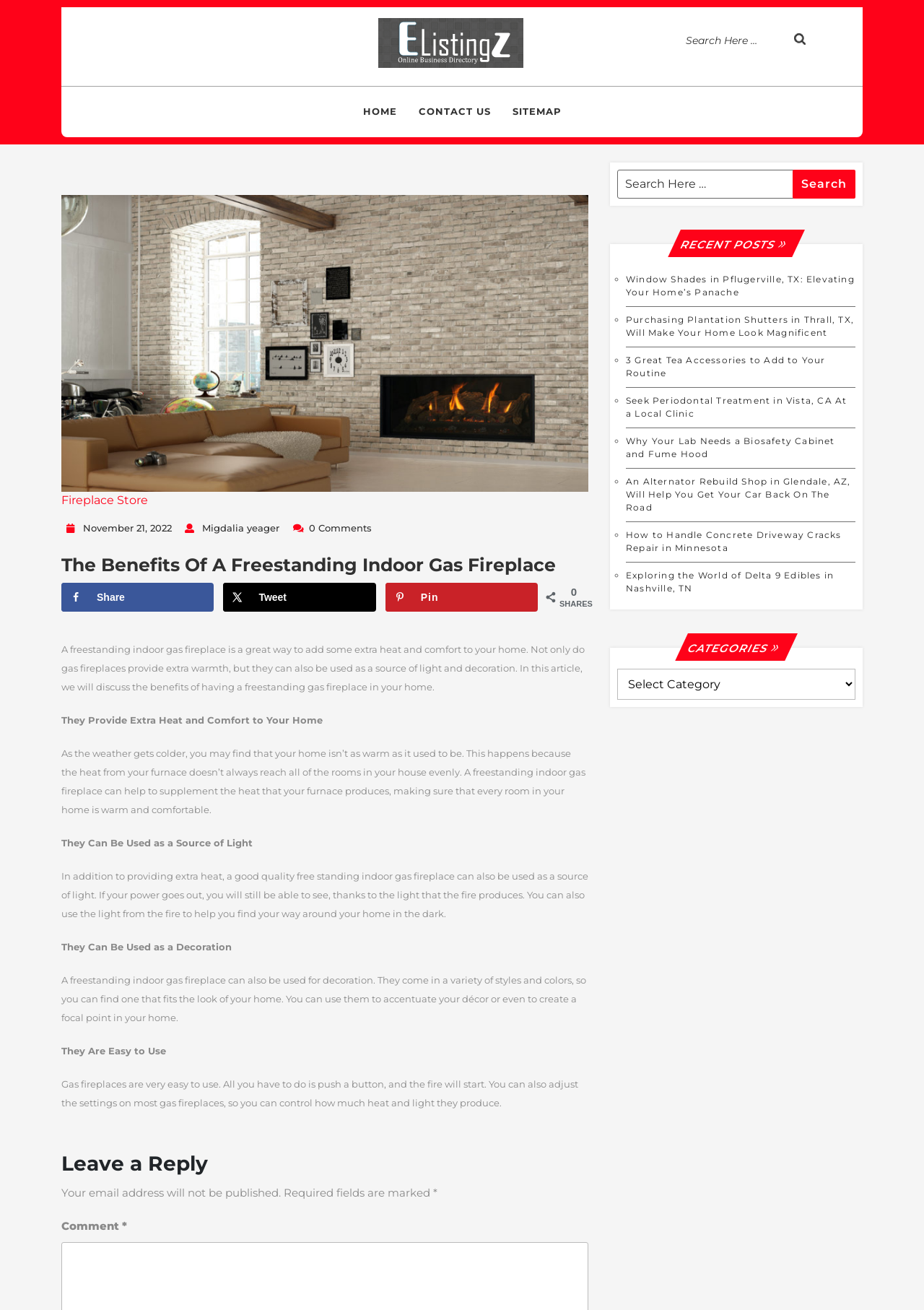Locate the bounding box coordinates of the region to be clicked to comply with the following instruction: "View recent posts". The coordinates must be four float numbers between 0 and 1, in the form [left, top, right, bottom].

[0.723, 0.175, 0.871, 0.196]